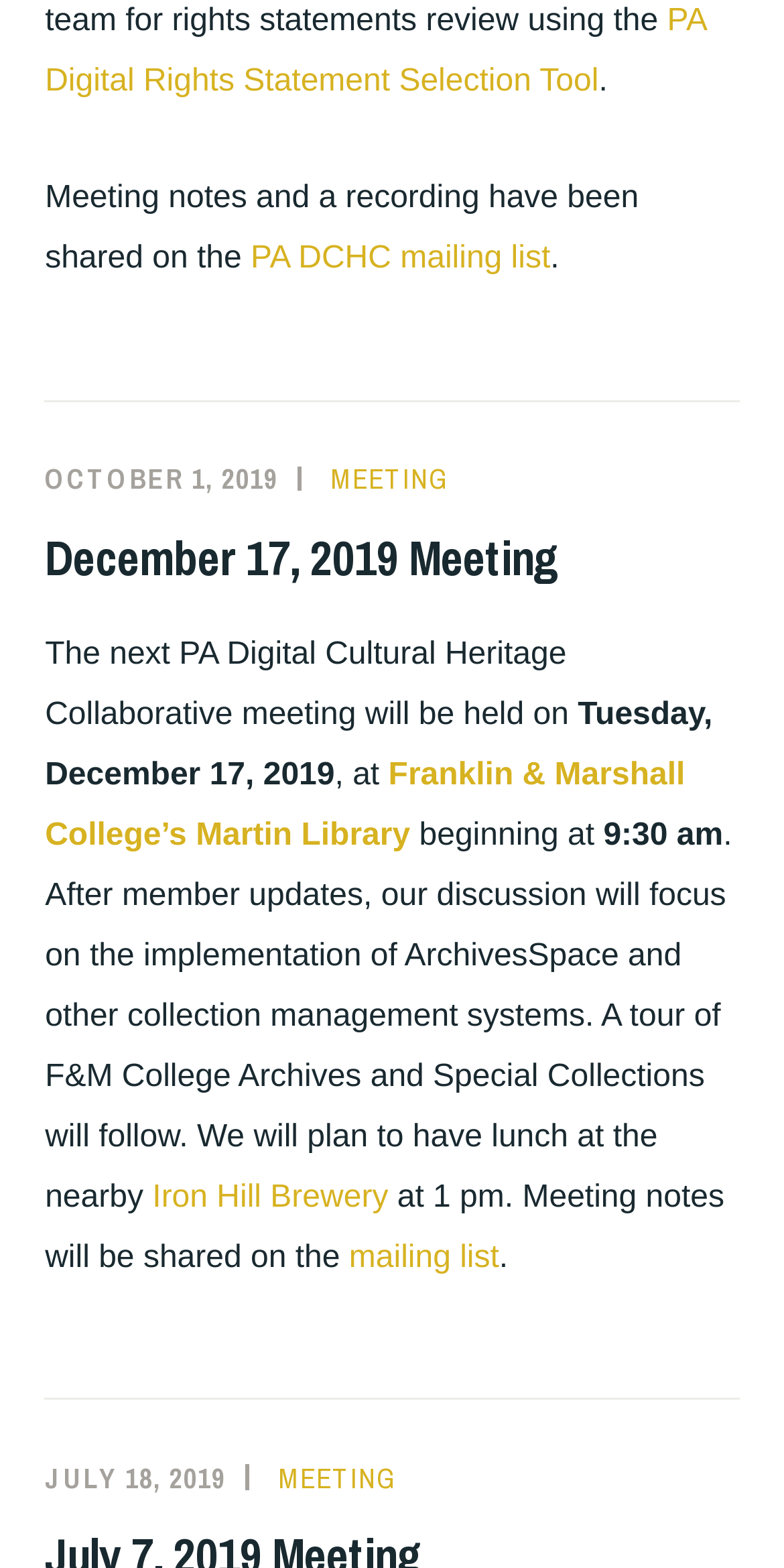Based on the element description: "October 1, 2019", identify the UI element and provide its bounding box coordinates. Use four float numbers between 0 and 1, [left, top, right, bottom].

[0.057, 0.294, 0.355, 0.317]